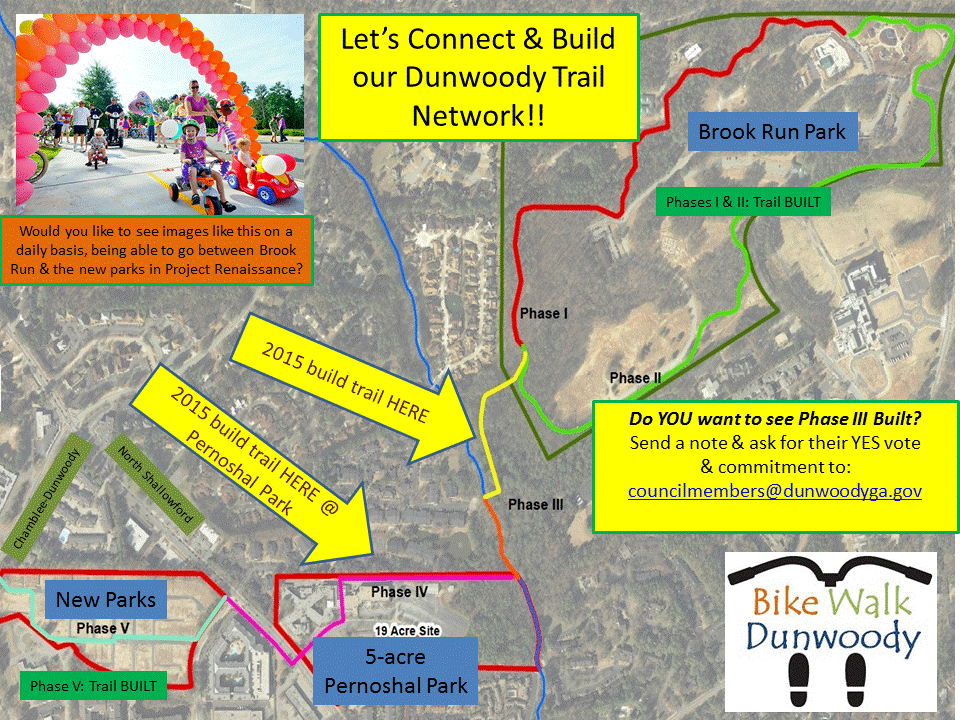Provide a short, one-word or phrase answer to the question below:
What is the purpose of the map in the image?

To outline trail phases